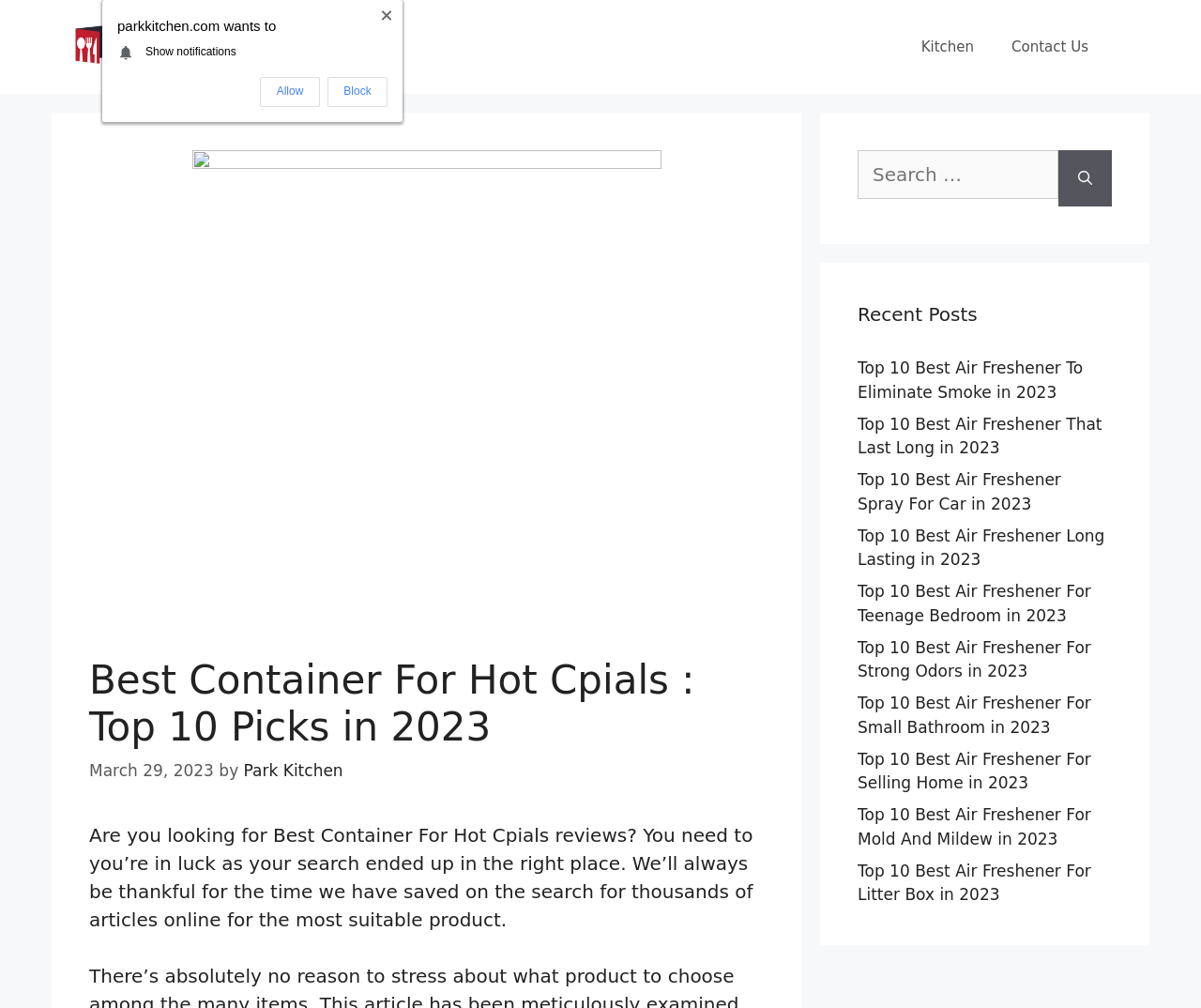Determine the coordinates of the bounding box for the clickable area needed to execute this instruction: "Contact Us".

[0.827, 0.019, 0.922, 0.074]